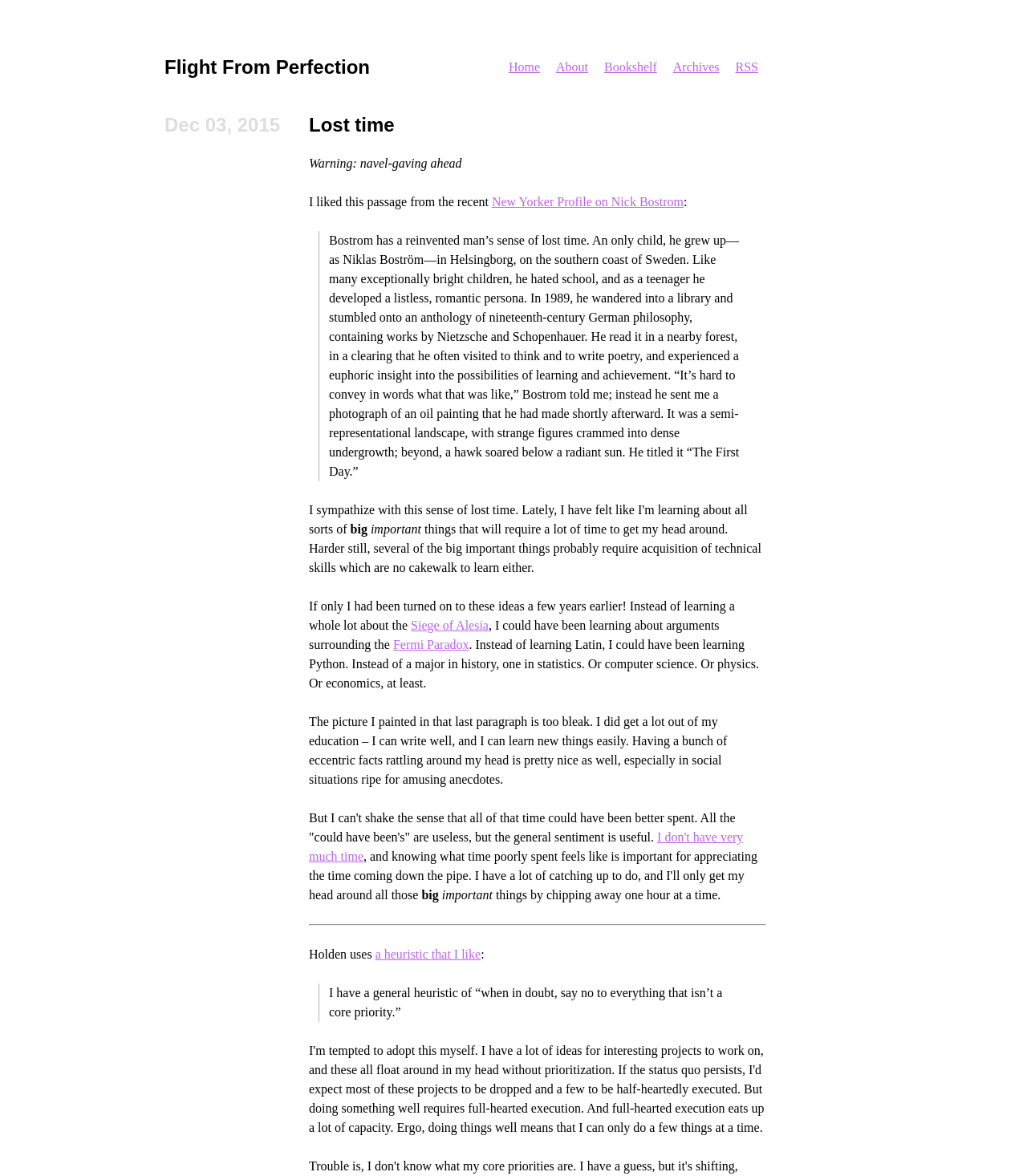Provide a brief response to the question below using one word or phrase:
What is the title of the first article?

Flight From Perfection